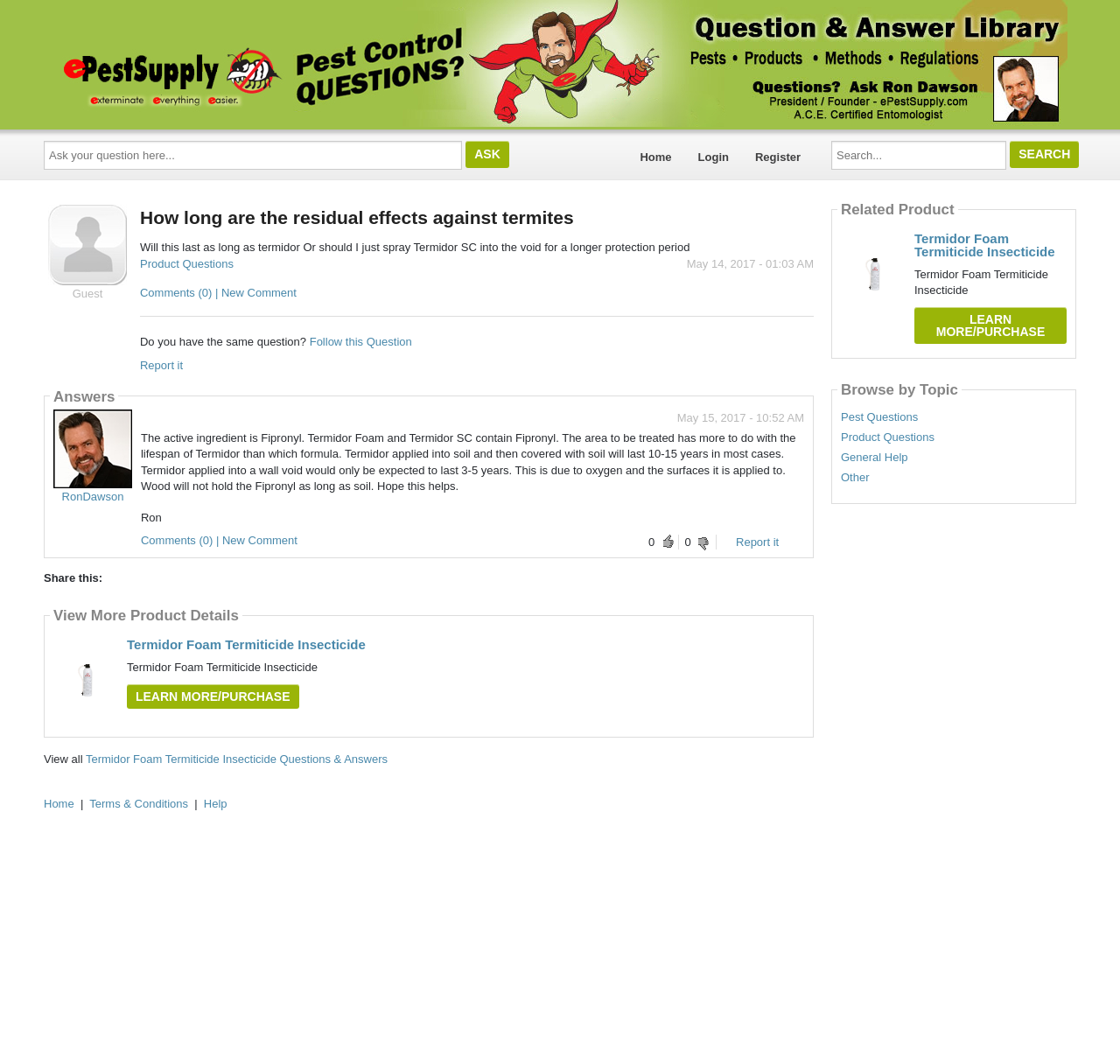Answer the question using only one word or a concise phrase: Who answered the question?

RonDawson